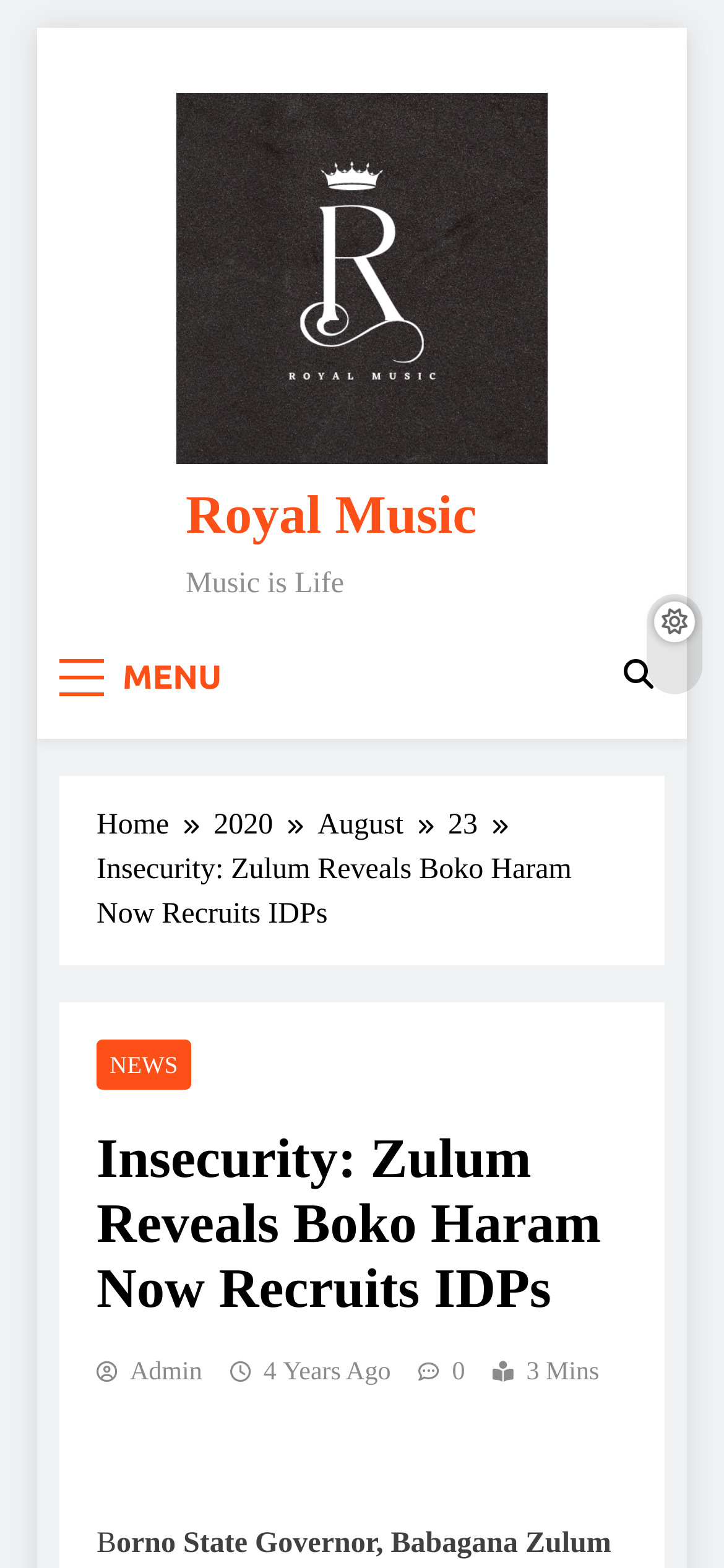What is the category of the current article?
Answer with a single word or phrase, using the screenshot for reference.

NEWS